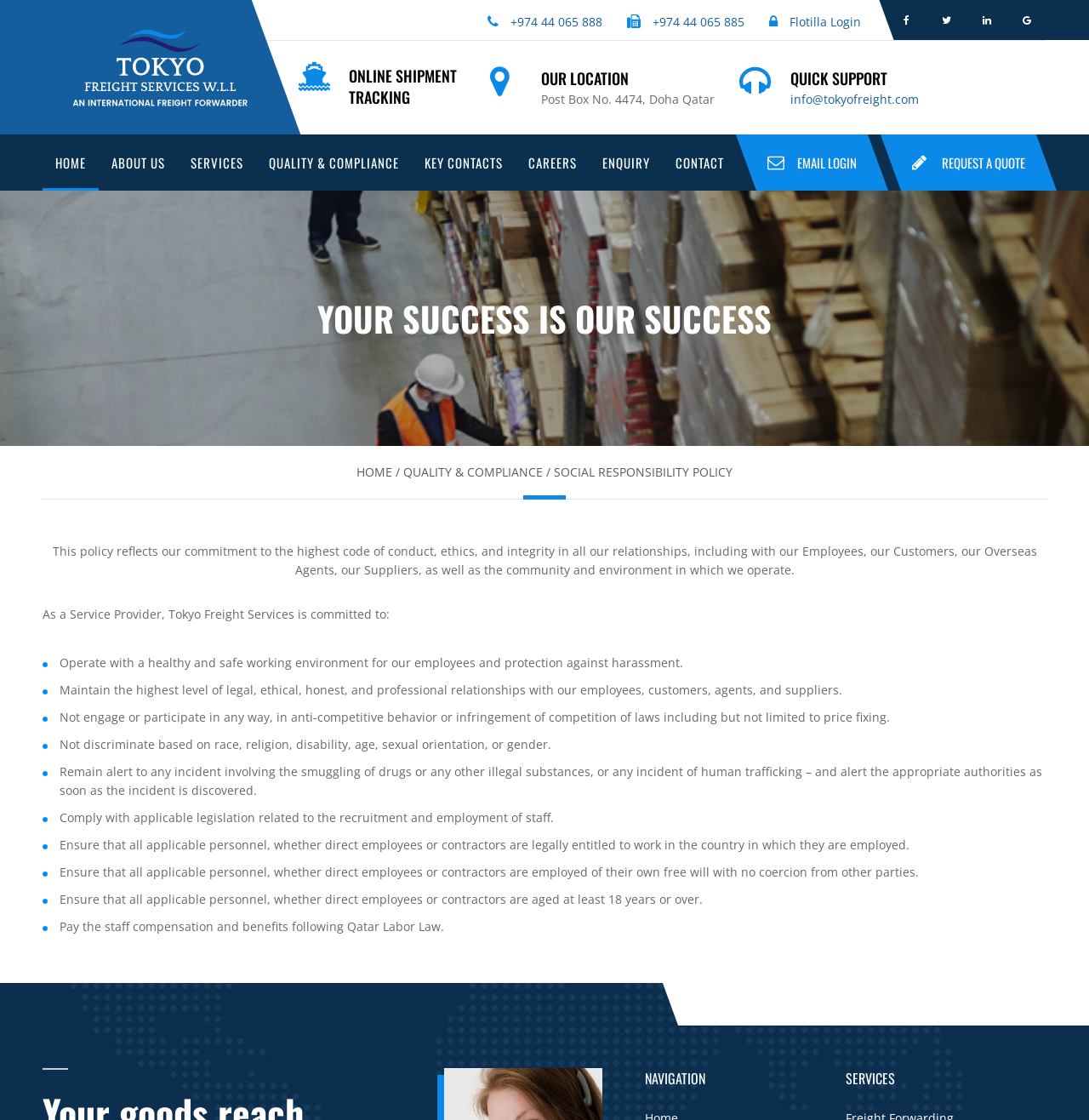Please find the bounding box coordinates for the clickable element needed to perform this instruction: "Click the SERVICES link".

[0.163, 0.12, 0.235, 0.17]